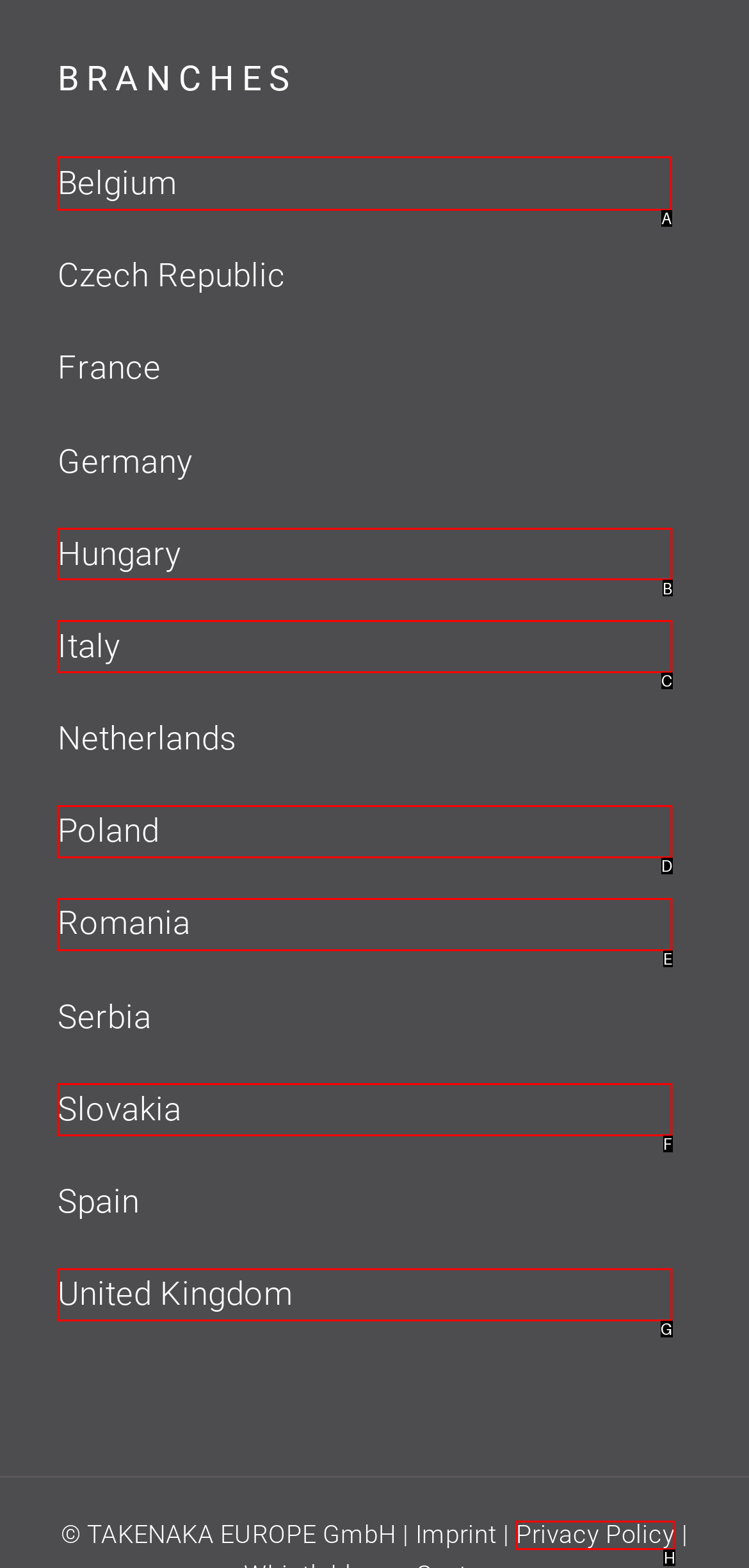Identify the correct UI element to click for this instruction: Click on Belgium
Respond with the appropriate option's letter from the provided choices directly.

A